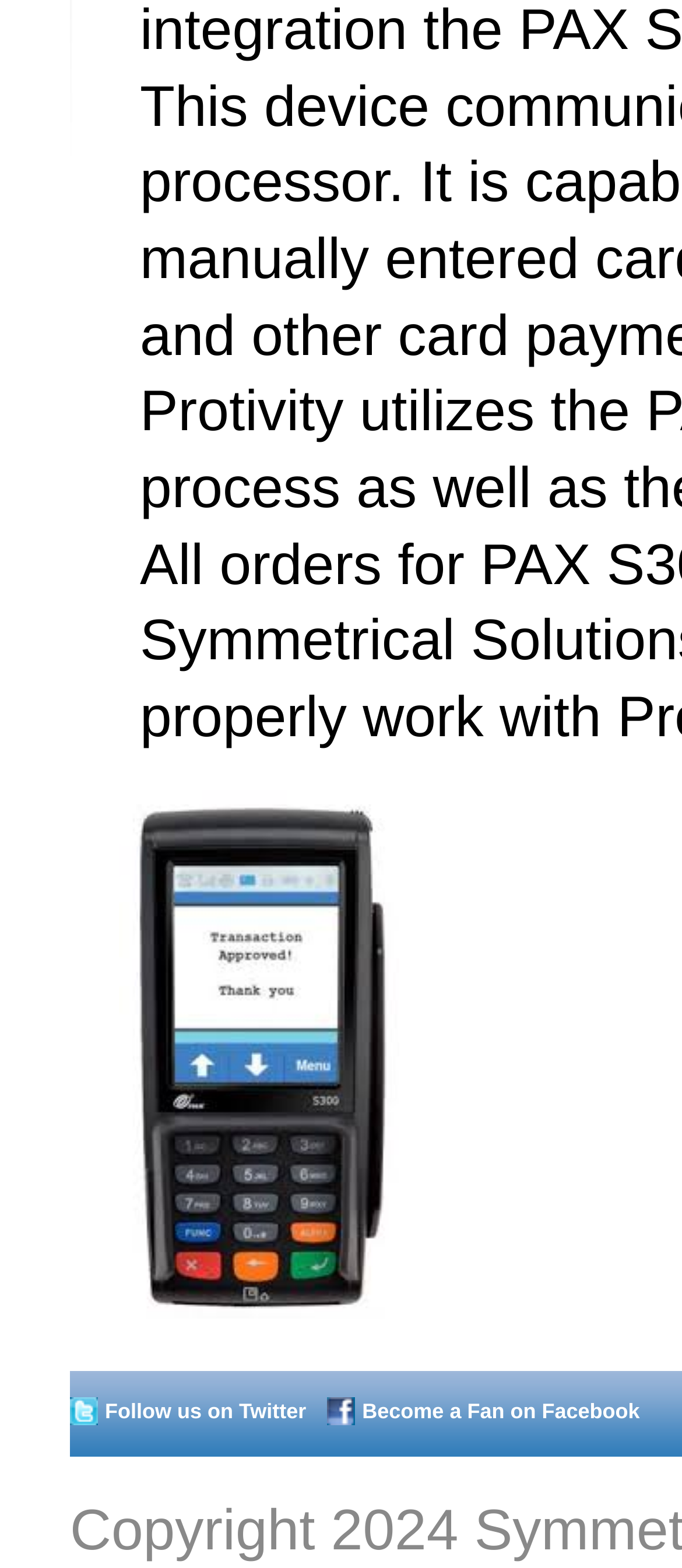Bounding box coordinates are specified in the format (top-left x, top-left y, bottom-right x, bottom-right y). All values are floating point numbers bounded between 0 and 1. Please provide the bounding box coordinate of the region this sentence describes: Follow us on Twitter

[0.103, 0.891, 0.449, 0.909]